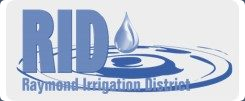Answer the following query concisely with a single word or phrase:
What is the theme of the logo's color scheme?

Water and irrigation